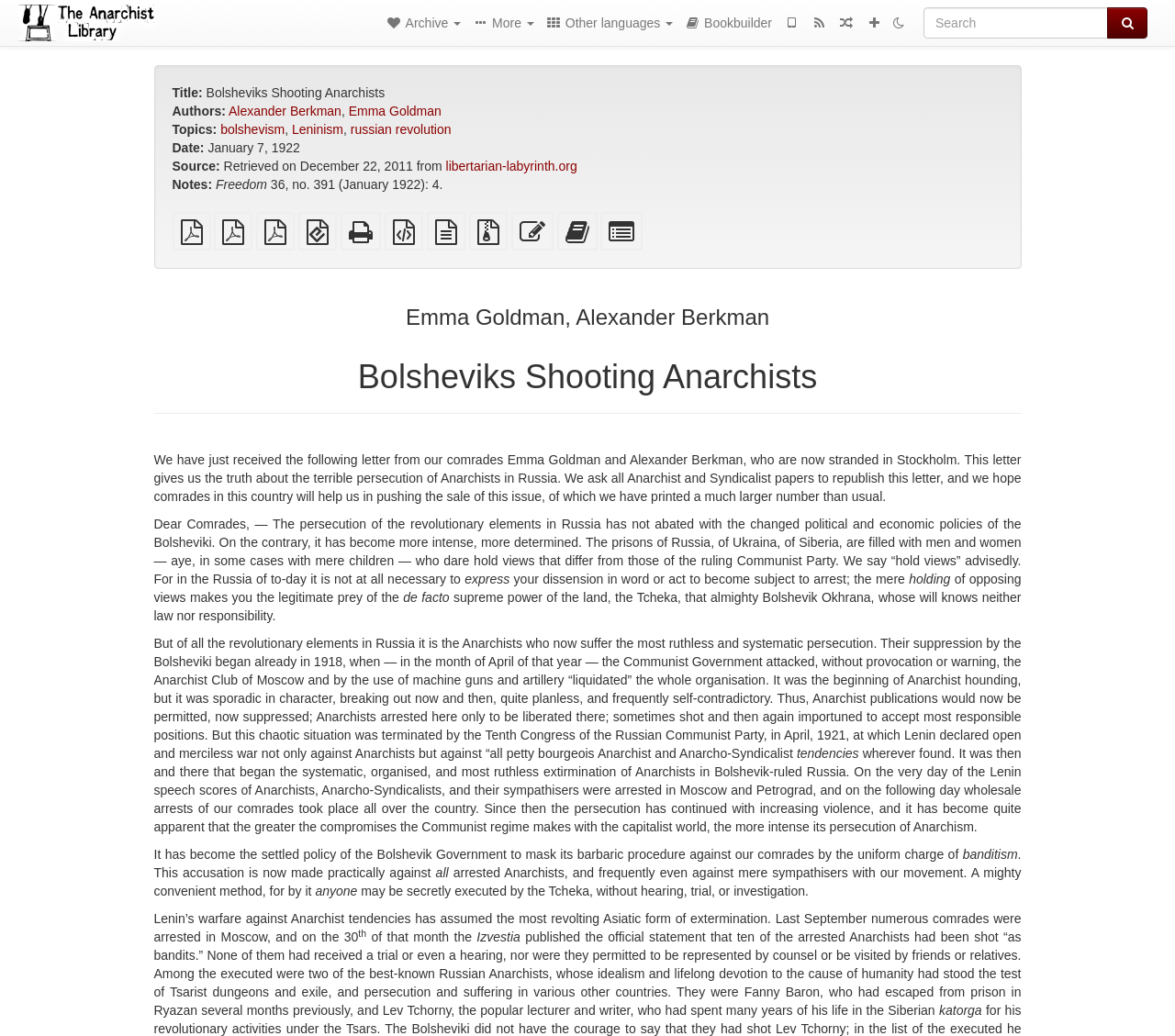Respond with a single word or short phrase to the following question: 
What is the name of the anarchist library?

The Anarchist Library